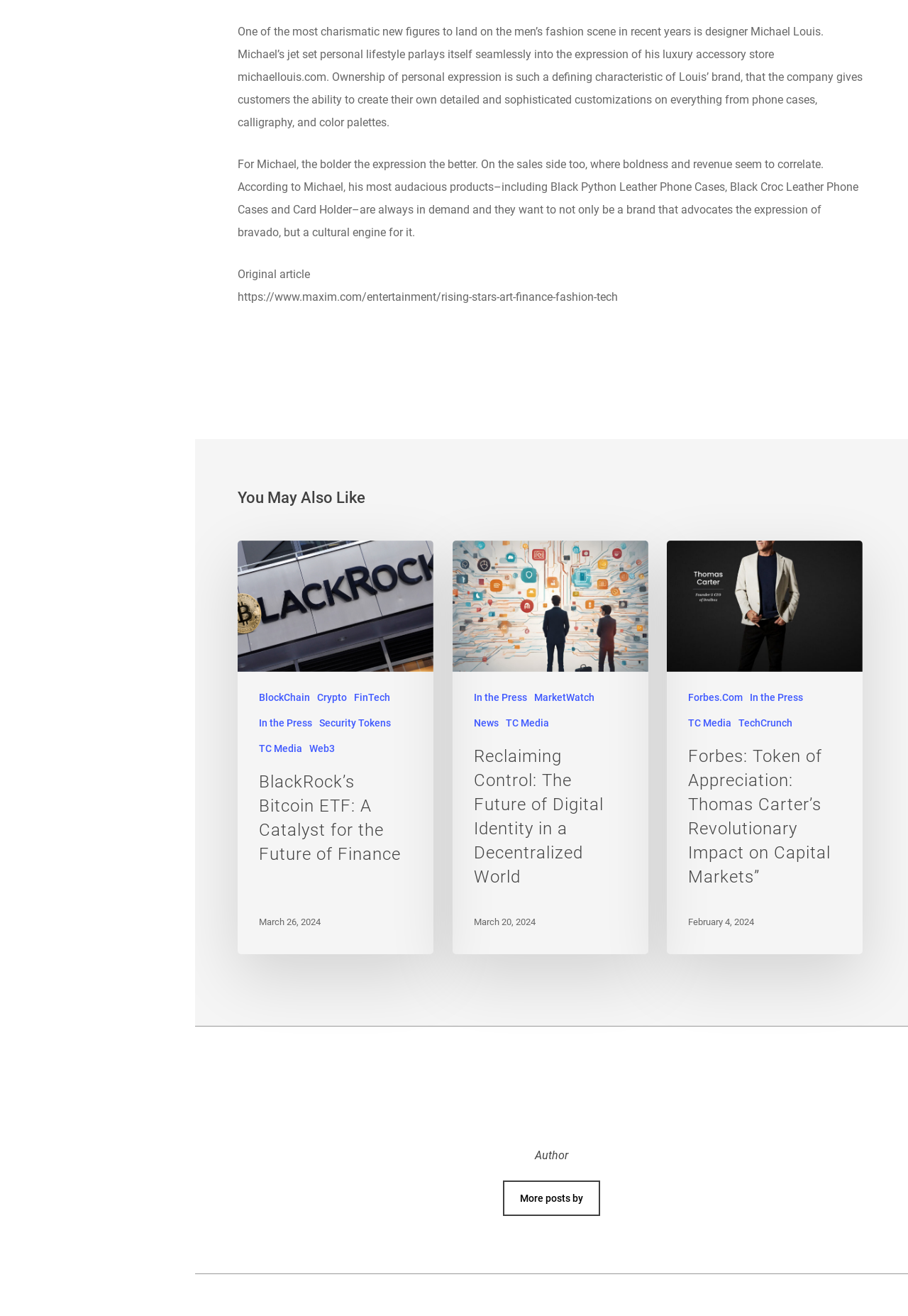Find the bounding box coordinates for the HTML element described as: "In the Press". The coordinates should consist of four float values between 0 and 1, i.e., [left, top, right, bottom].

[0.826, 0.525, 0.885, 0.536]